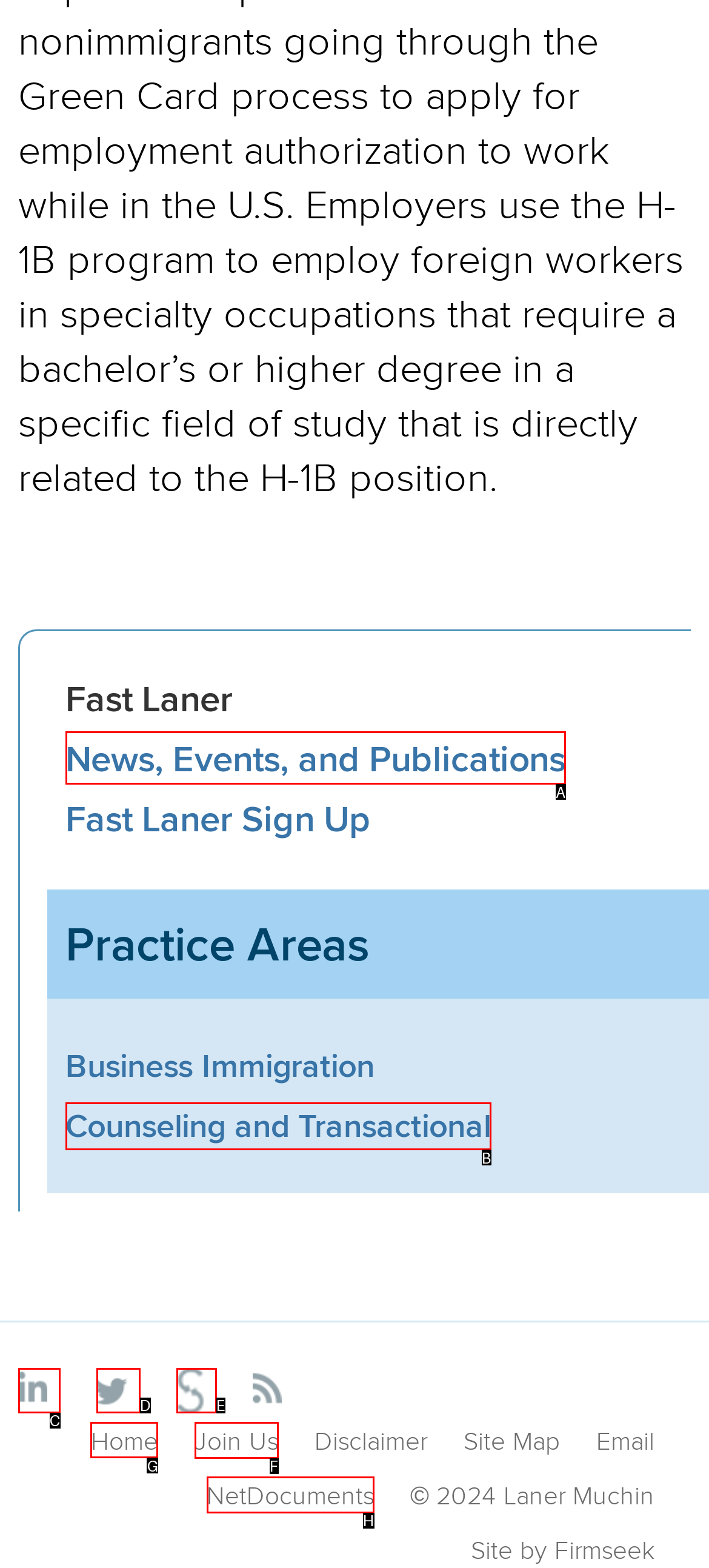Identify the appropriate lettered option to execute the following task: Go to Home page
Respond with the letter of the selected choice.

G